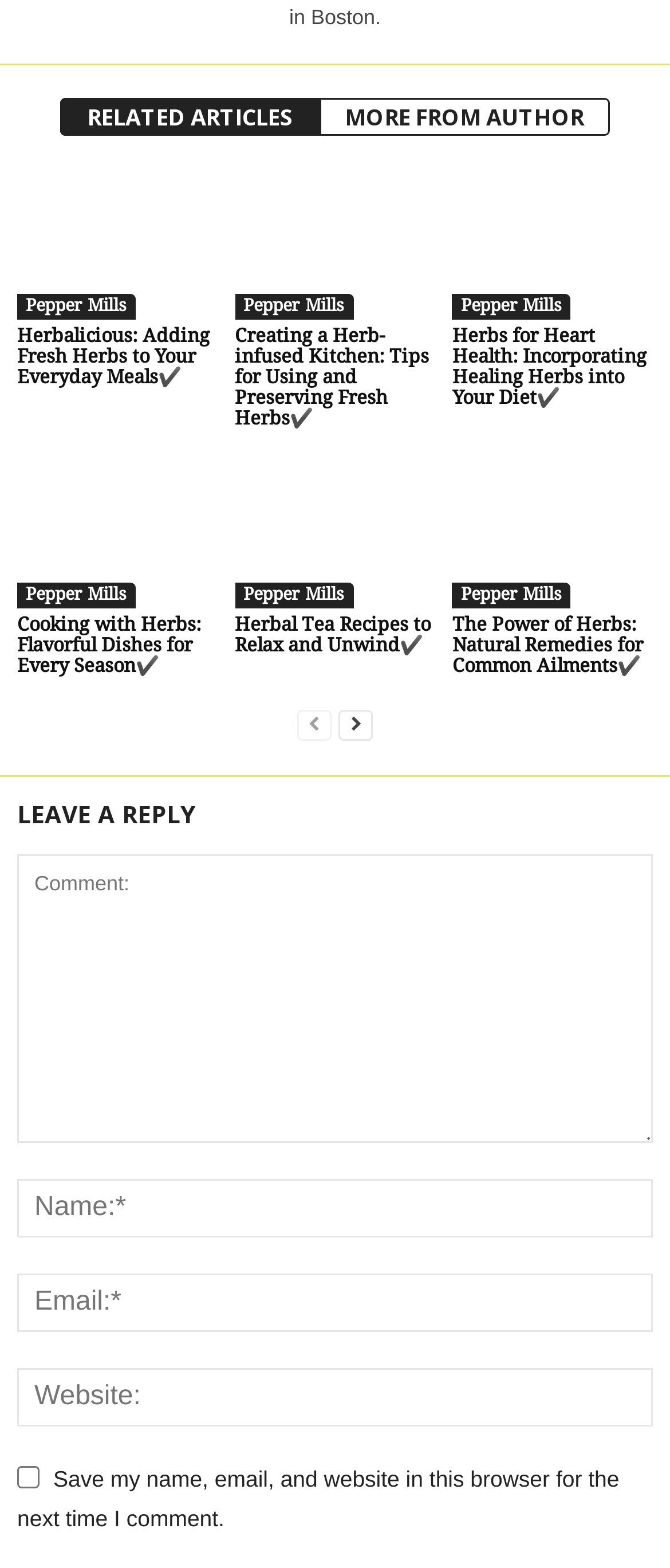Please specify the bounding box coordinates in the format (top-left x, top-left y, bottom-right x, bottom-right y), with values ranging from 0 to 1. Identify the bounding box for the UI component described as follows: Backup / Disaster Recovery

None